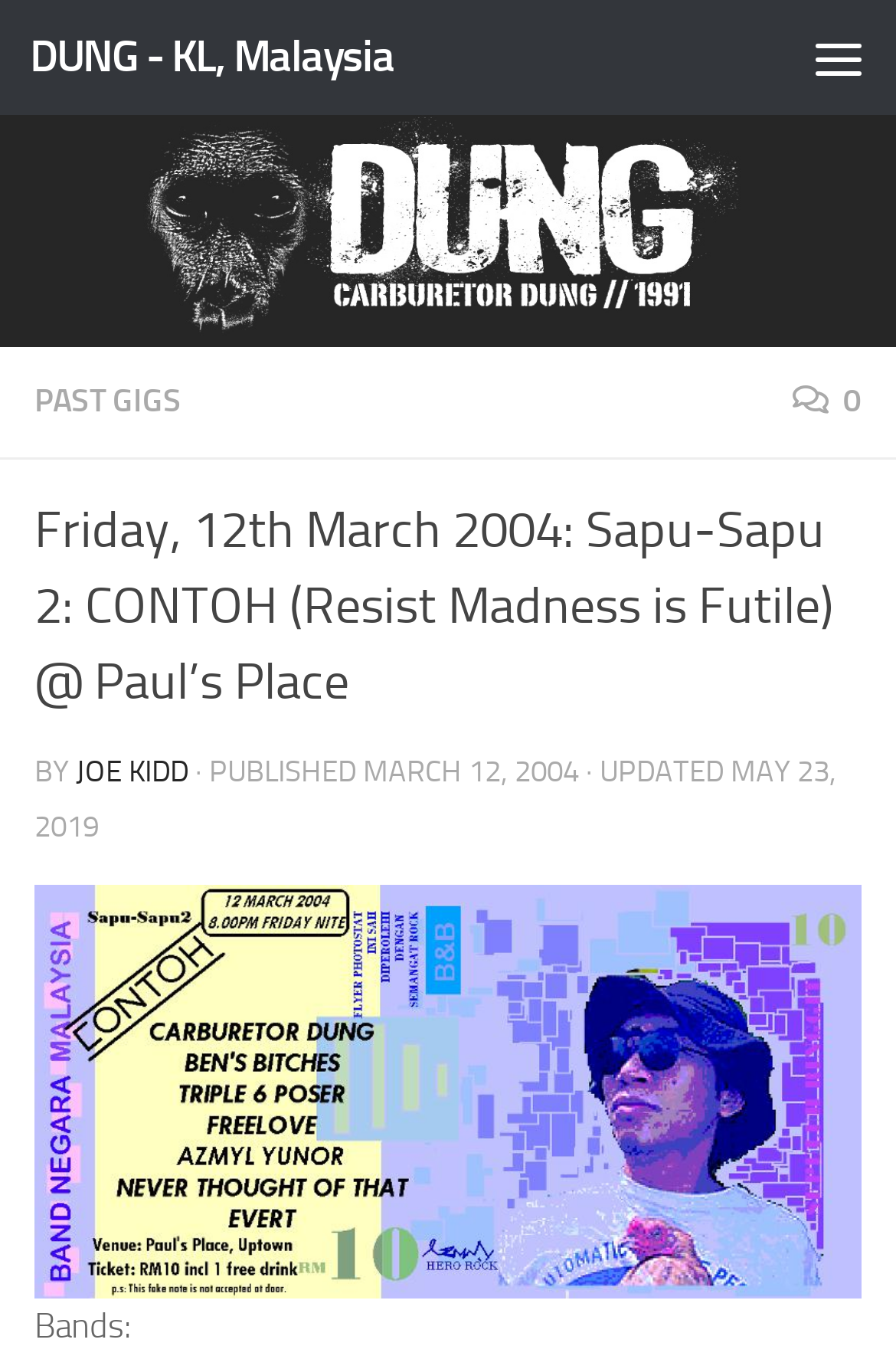What is the category of the content?
Analyze the image and provide a thorough answer to the question.

I found the category of the content by looking at the link 'PAST GIGS' which is located at the top of the page, indicating that the content is categorized under PAST GIGS.